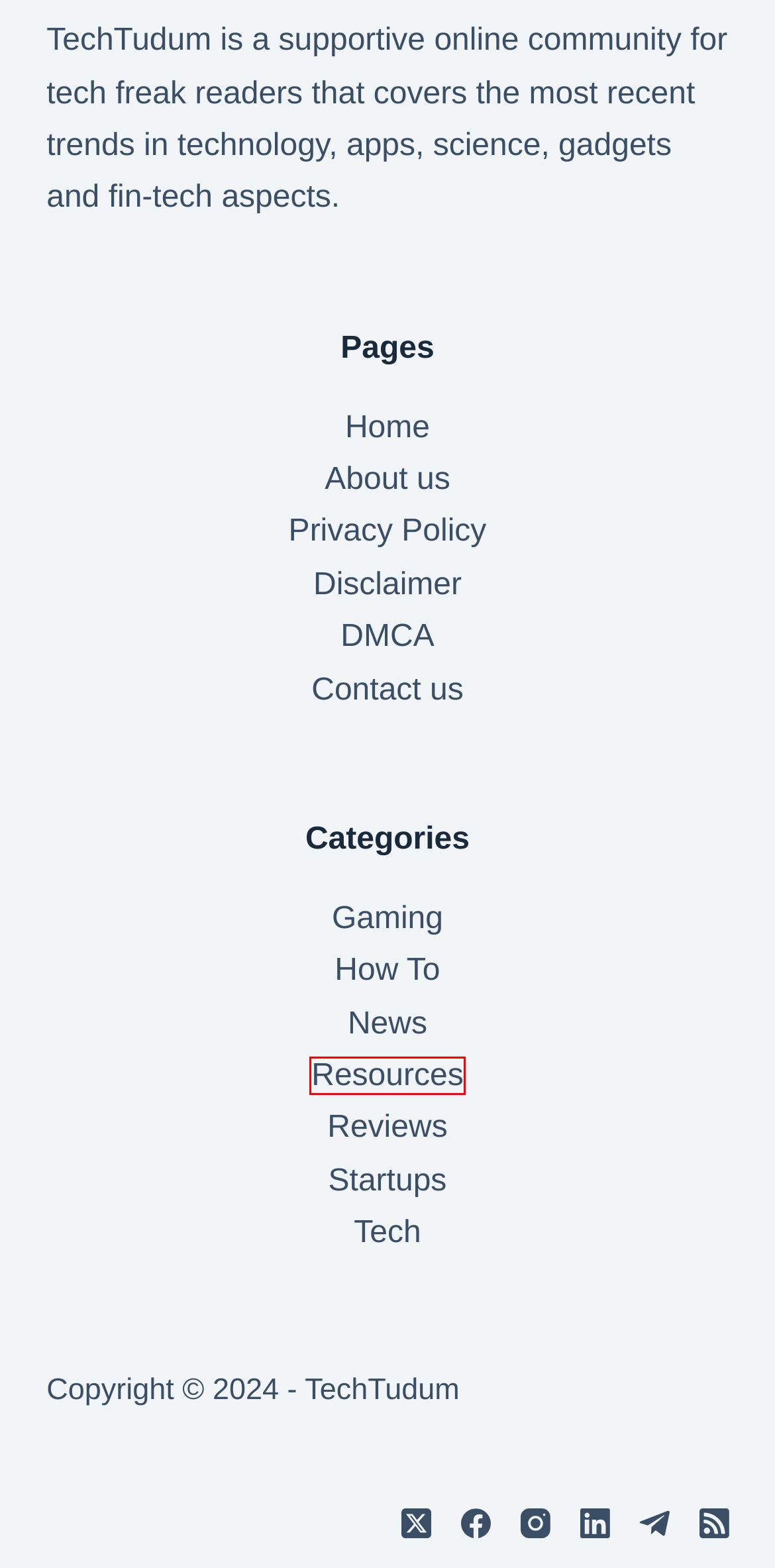You have a screenshot showing a webpage with a red bounding box highlighting an element. Choose the webpage description that best fits the new webpage after clicking the highlighted element. The descriptions are:
A. Startups - TechTudum
B. Disclaimer - TechTudum
C. TechTudum
D. About us - TechTudum
E. Contact us - TechTudum
F. Reviews - TechTudum
G. How To - TechTudum
H. Resources - TechTudum

H